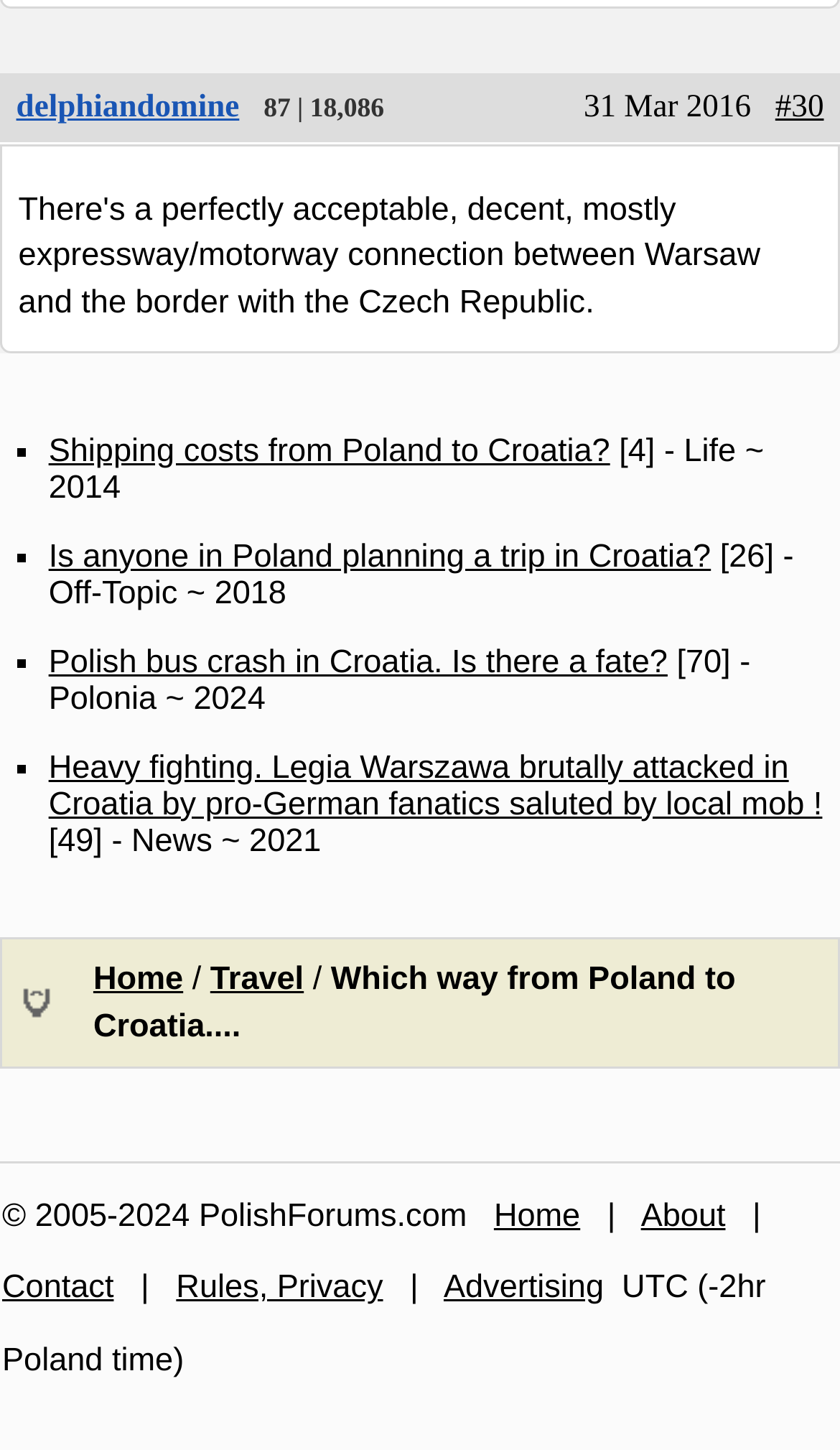Locate the bounding box coordinates of the UI element described by: "About". The bounding box coordinates should consist of four float numbers between 0 and 1, i.e., [left, top, right, bottom].

[0.763, 0.826, 0.864, 0.851]